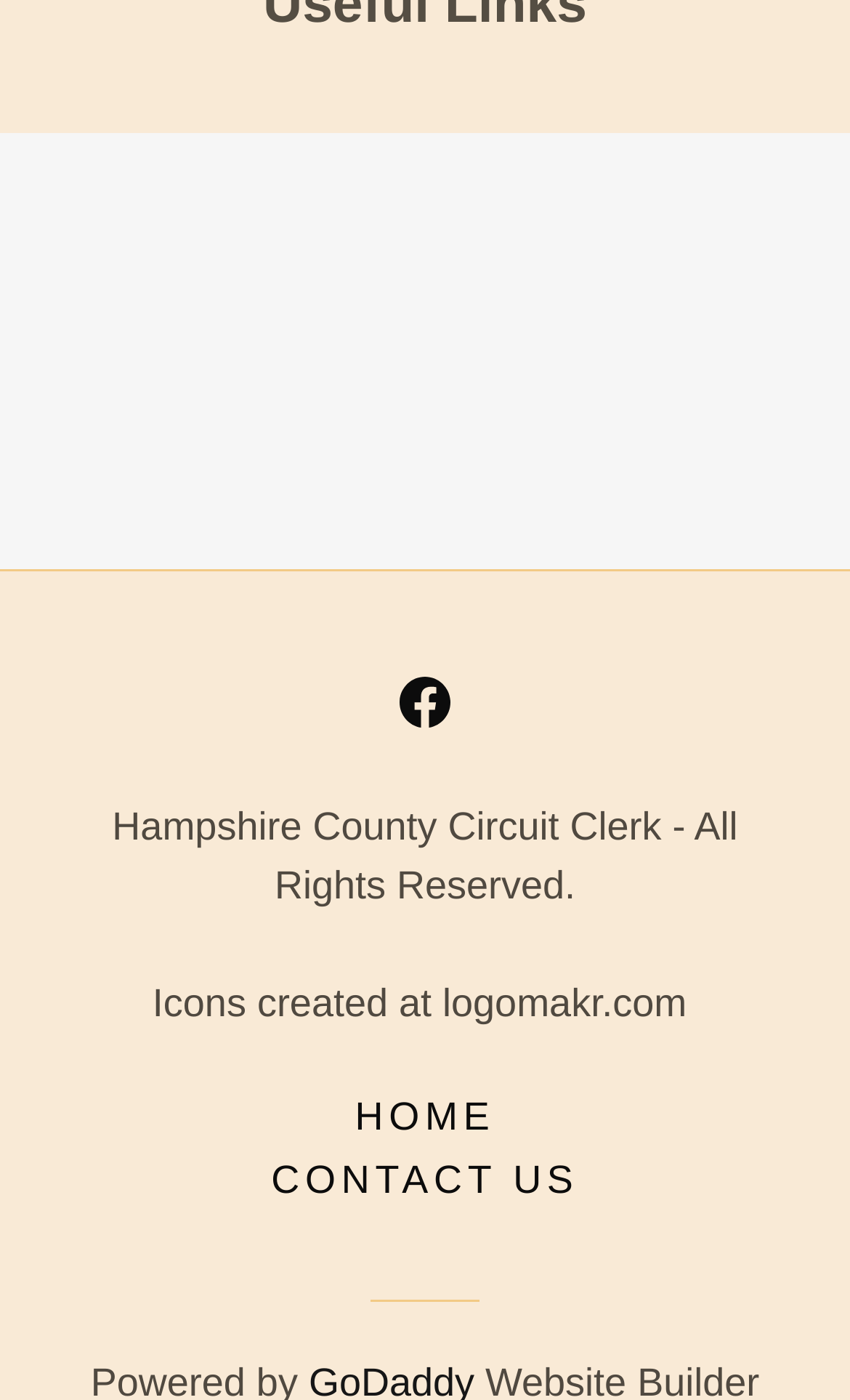Use a single word or phrase to answer this question: 
What is the social media platform linked?

Facebook